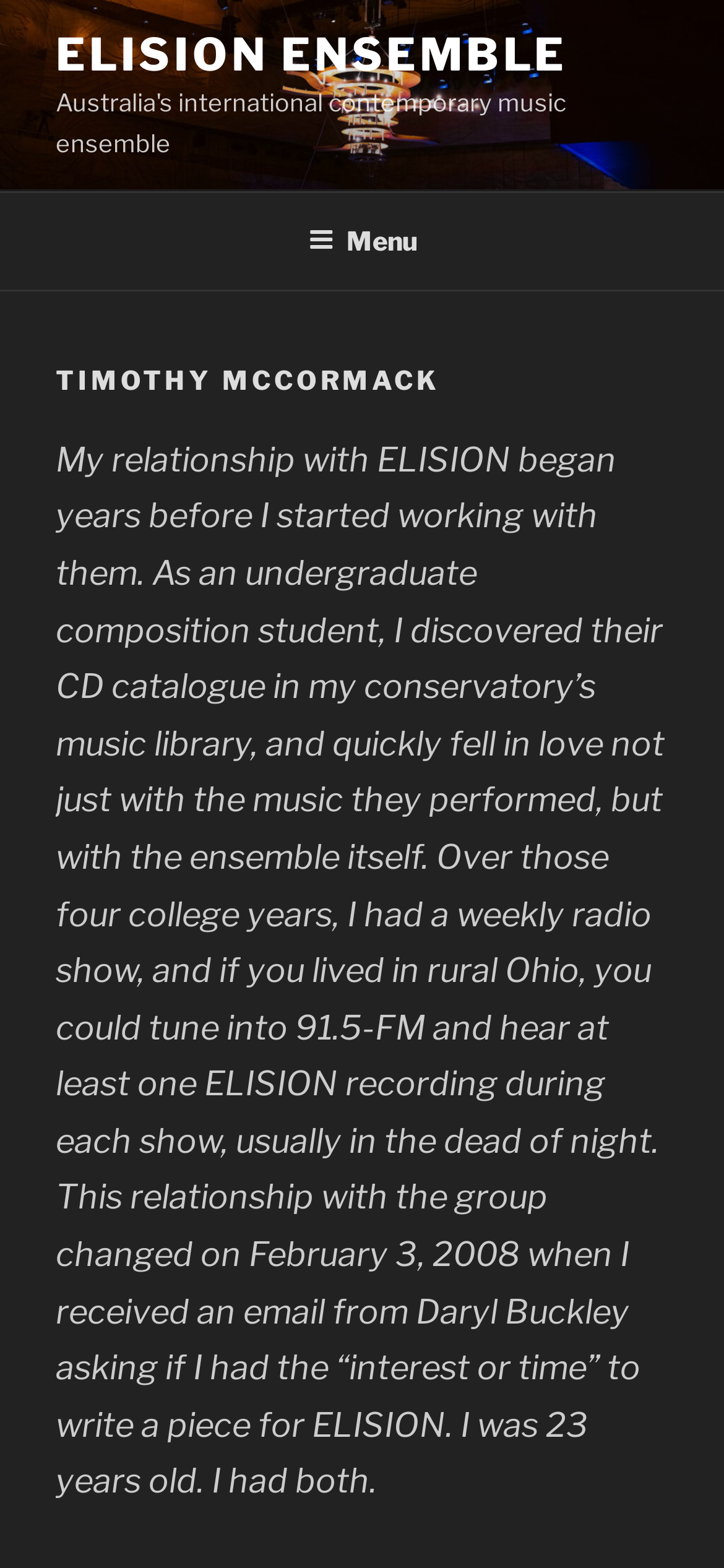Show the bounding box coordinates for the HTML element described as: "Menu".

[0.388, 0.124, 0.612, 0.183]